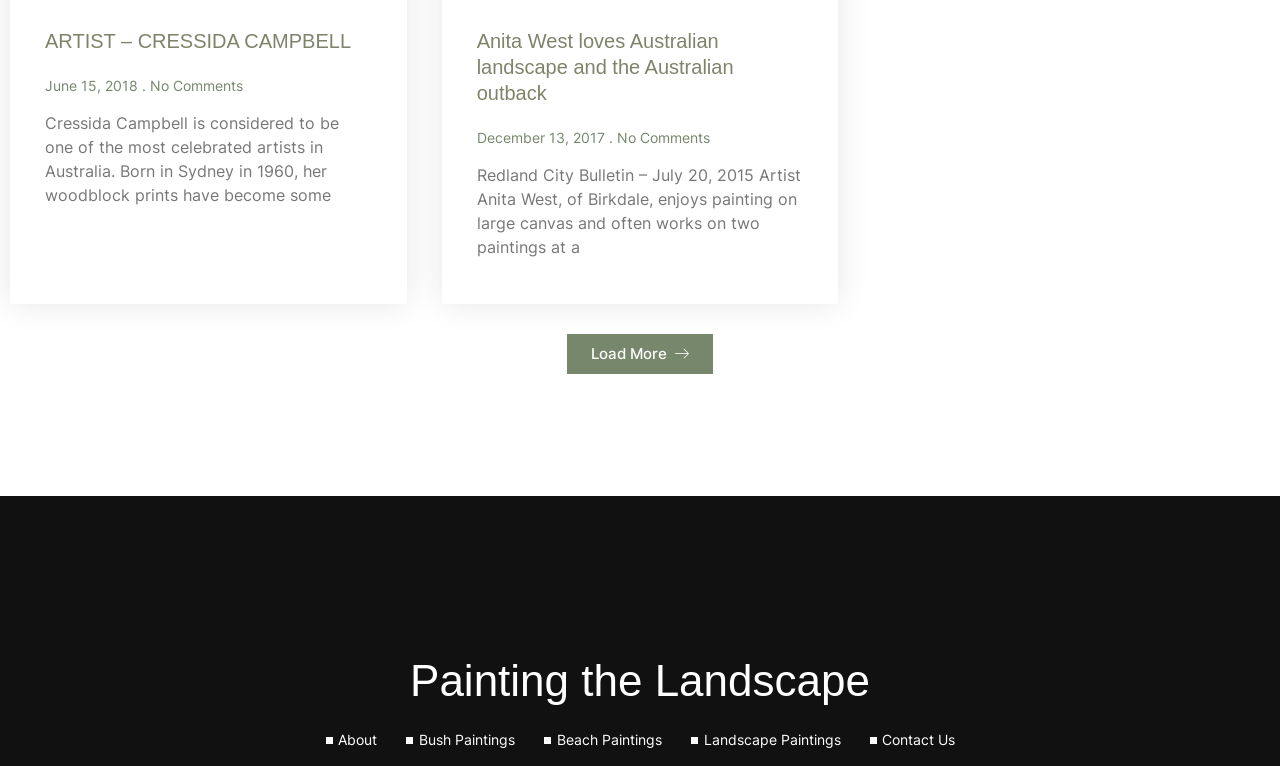How many links are there in the navigation menu?
Please provide a single word or phrase answer based on the image.

5